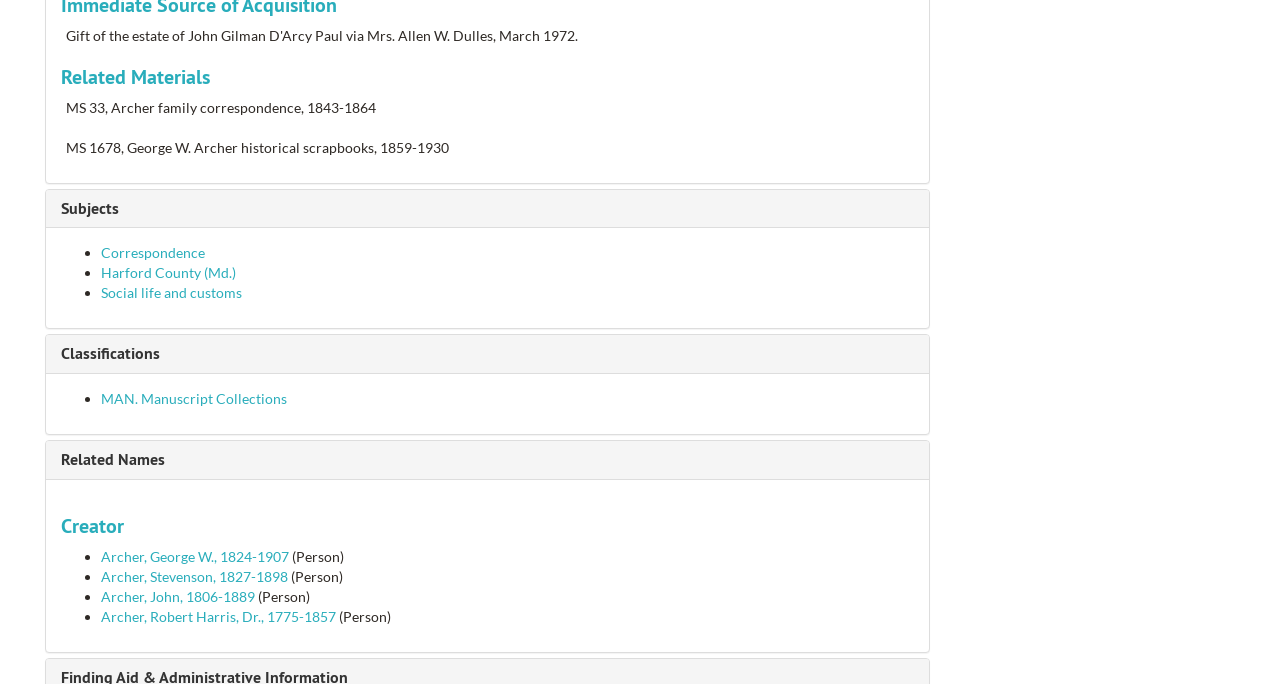Determine the bounding box coordinates of the UI element described below. Use the format (top-left x, top-left y, bottom-right x, bottom-right y) with floating point numbers between 0 and 1: ⊕

None